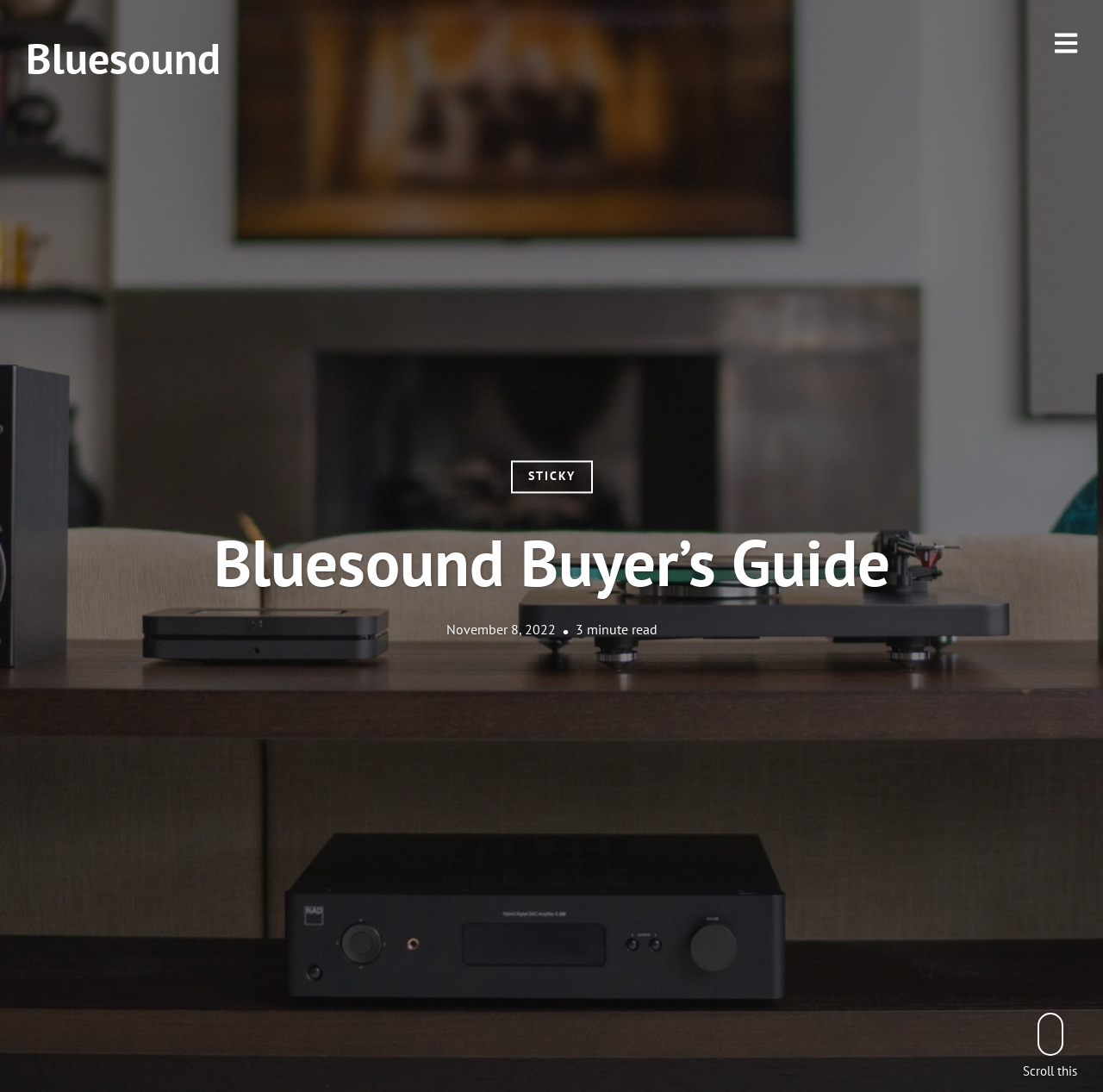Analyze the image and deliver a detailed answer to the question: What is the date of the article?

I found the date of the article by looking at the content information section, where it says 'November 8, 2022' next to a time icon, indicating the publication date of the article.